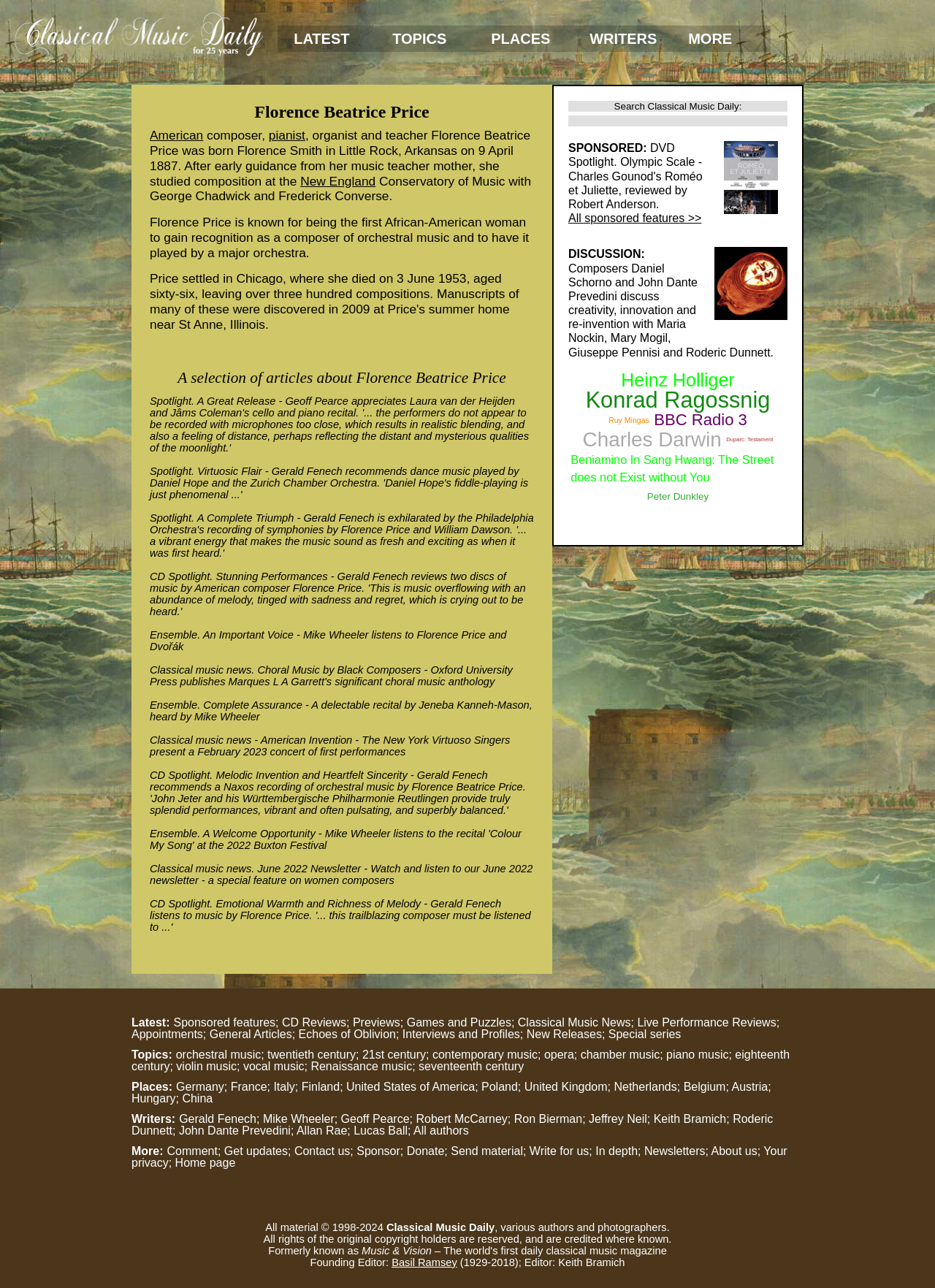Indicate the bounding box coordinates of the element that needs to be clicked to satisfy the following instruction: "Learn about American composer". The coordinates should be four float numbers between 0 and 1, i.e., [left, top, right, bottom].

[0.16, 0.099, 0.217, 0.111]